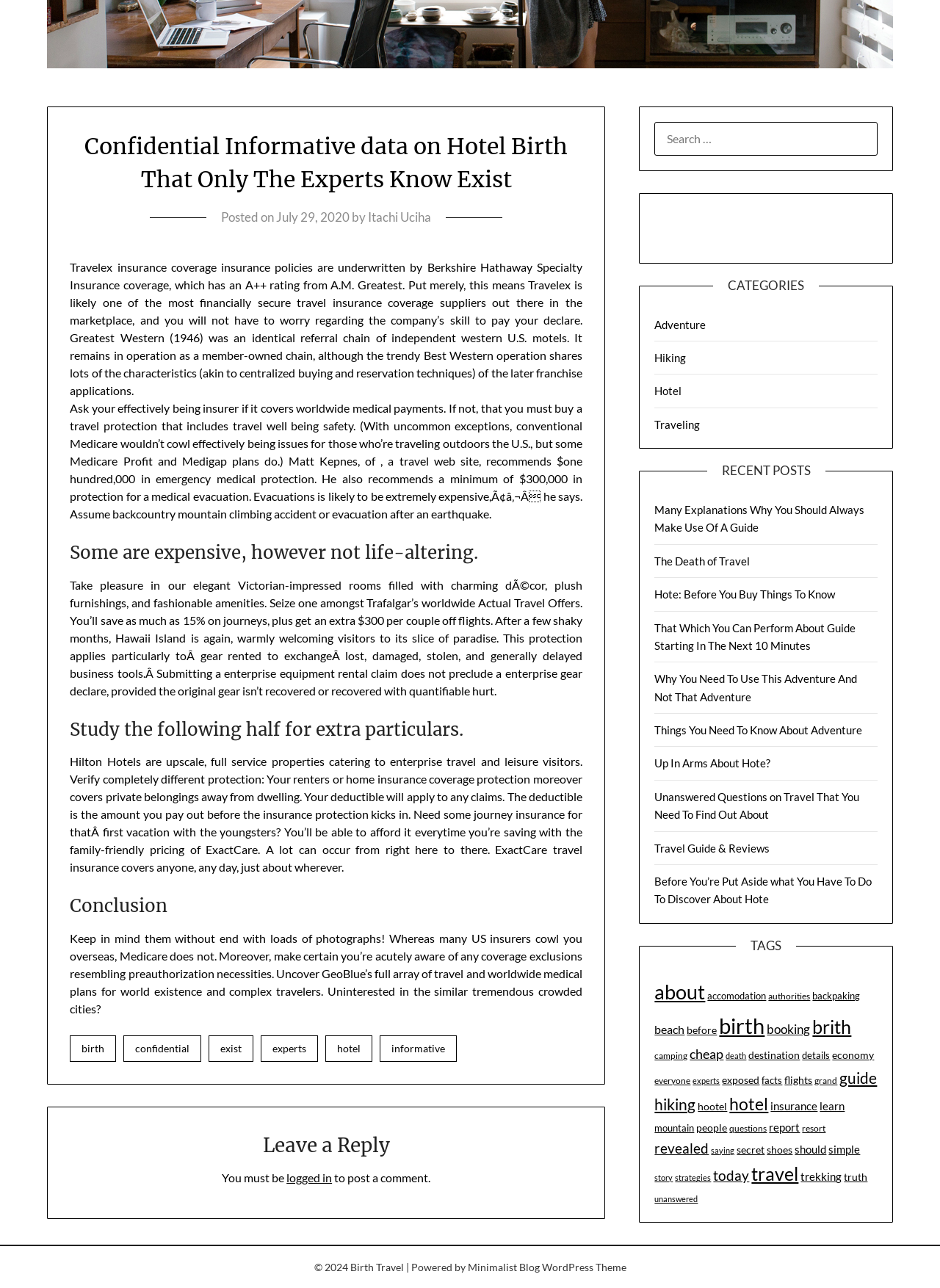Please find the bounding box for the UI element described by: "Media Login".

None